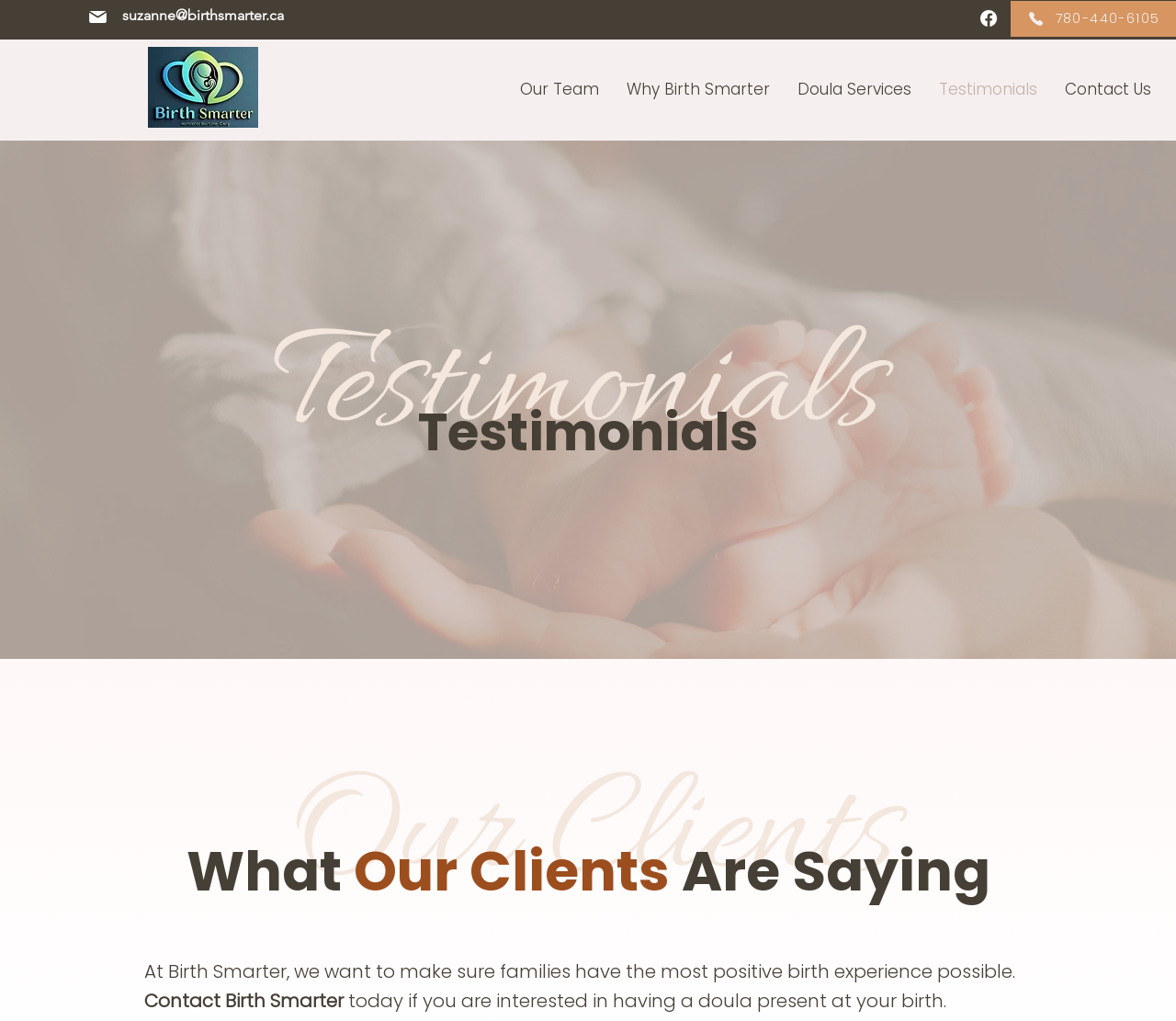Specify the bounding box coordinates of the area to click in order to execute this command: 'Check Facebook link'. The coordinates should consist of four float numbers ranging from 0 to 1, and should be formatted as [left, top, right, bottom].

[0.831, 0.007, 0.85, 0.029]